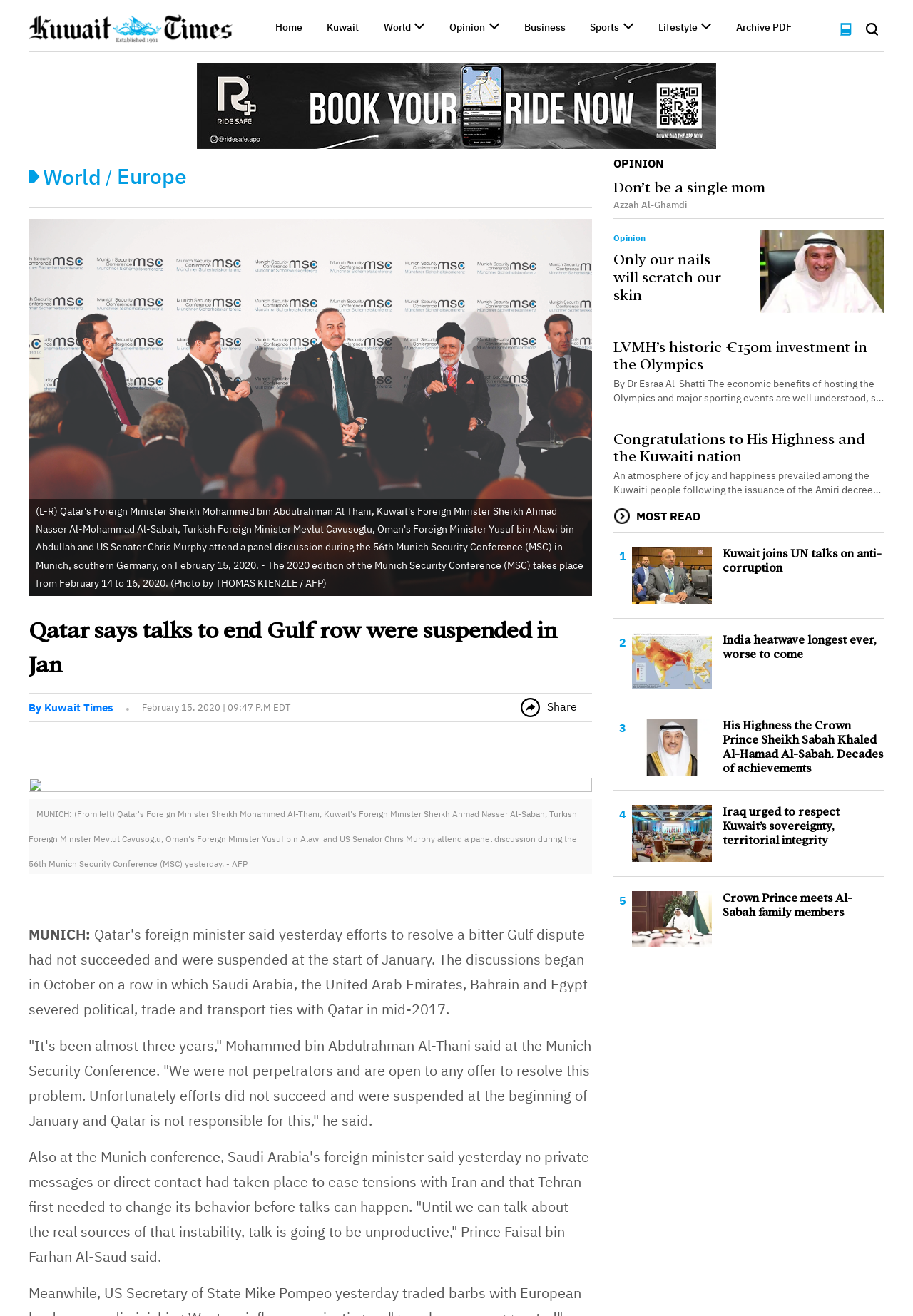Identify the bounding box coordinates of the region I need to click to complete this instruction: "Search for something".

[0.056, 0.043, 0.207, 0.055]